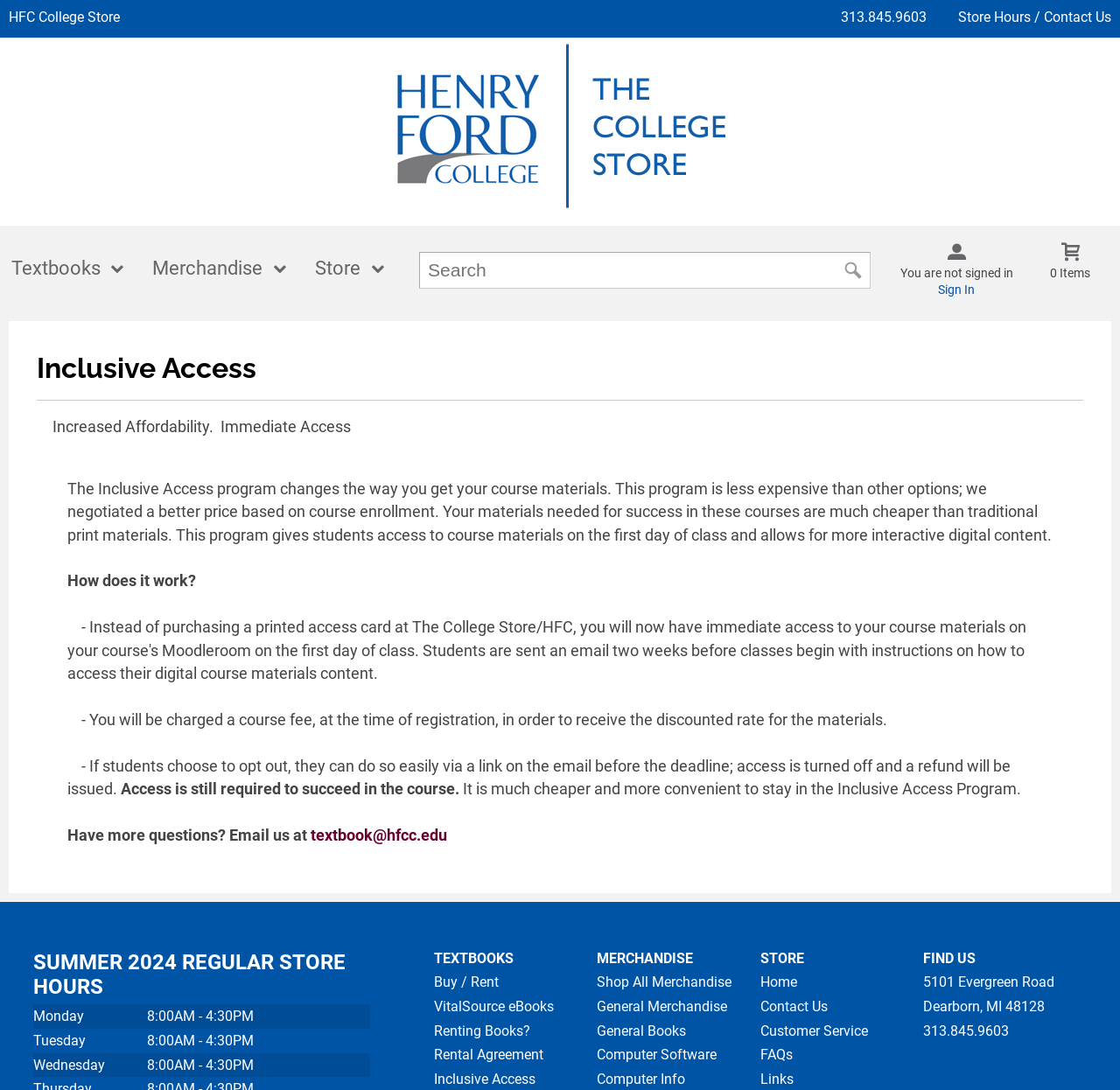Using a single word or phrase, answer the following question: 
What are the regular store hours for Monday?

8:00AM - 4:30PM